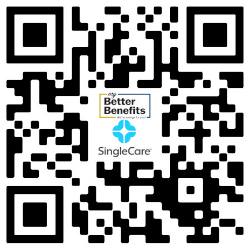What is the focus of the 'Better Benefits' text?
Please provide an in-depth and detailed response to the question.

The bold font of the 'Better Benefits' text suggests a focus on enhancing or improving something, and in this context, it is related to accessibility of health-related savings and resources, implying that the brand is committed to making healthcare benefits more accessible to users.